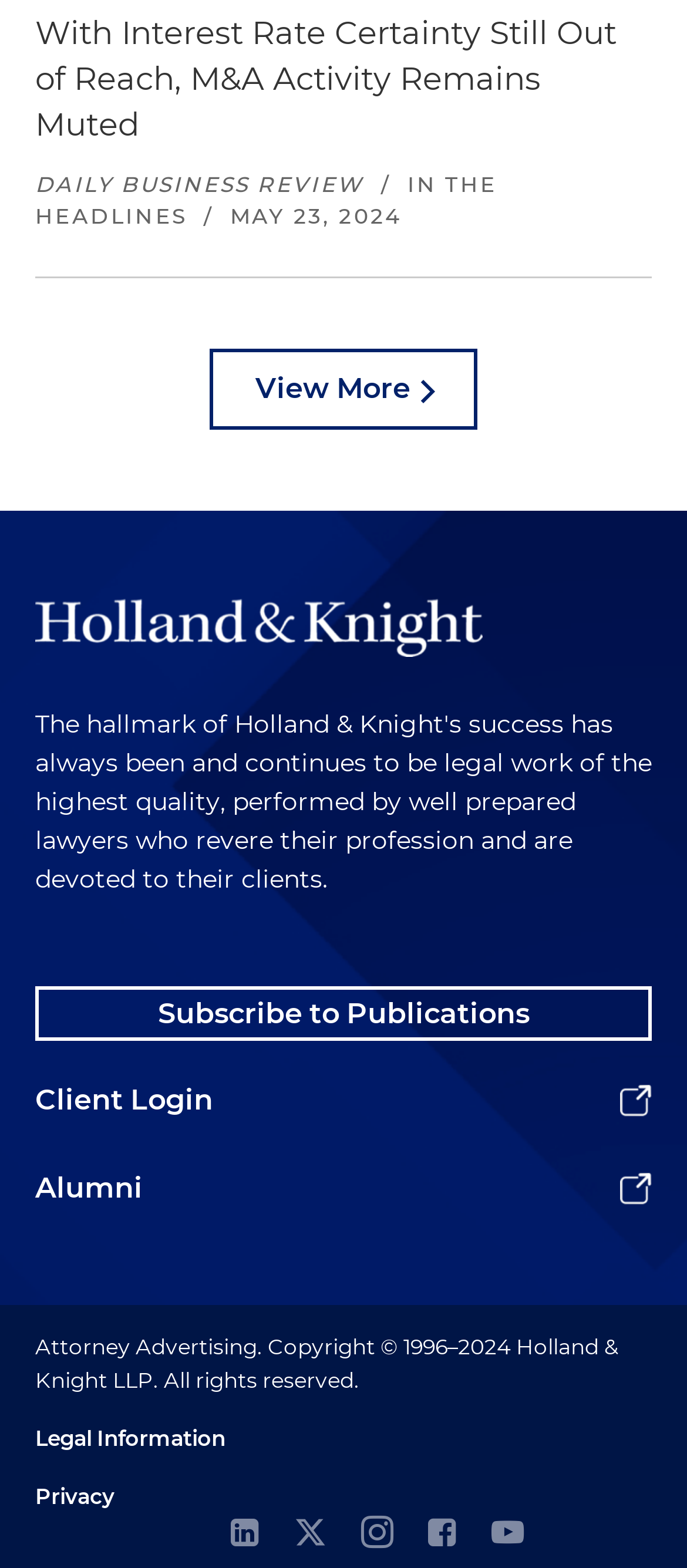Look at the image and write a detailed answer to the question: 
What is the name of the law firm?

The name of the law firm can be determined by looking at the image element with the text 'Holland & Knight' which is located at the top of the webpage.